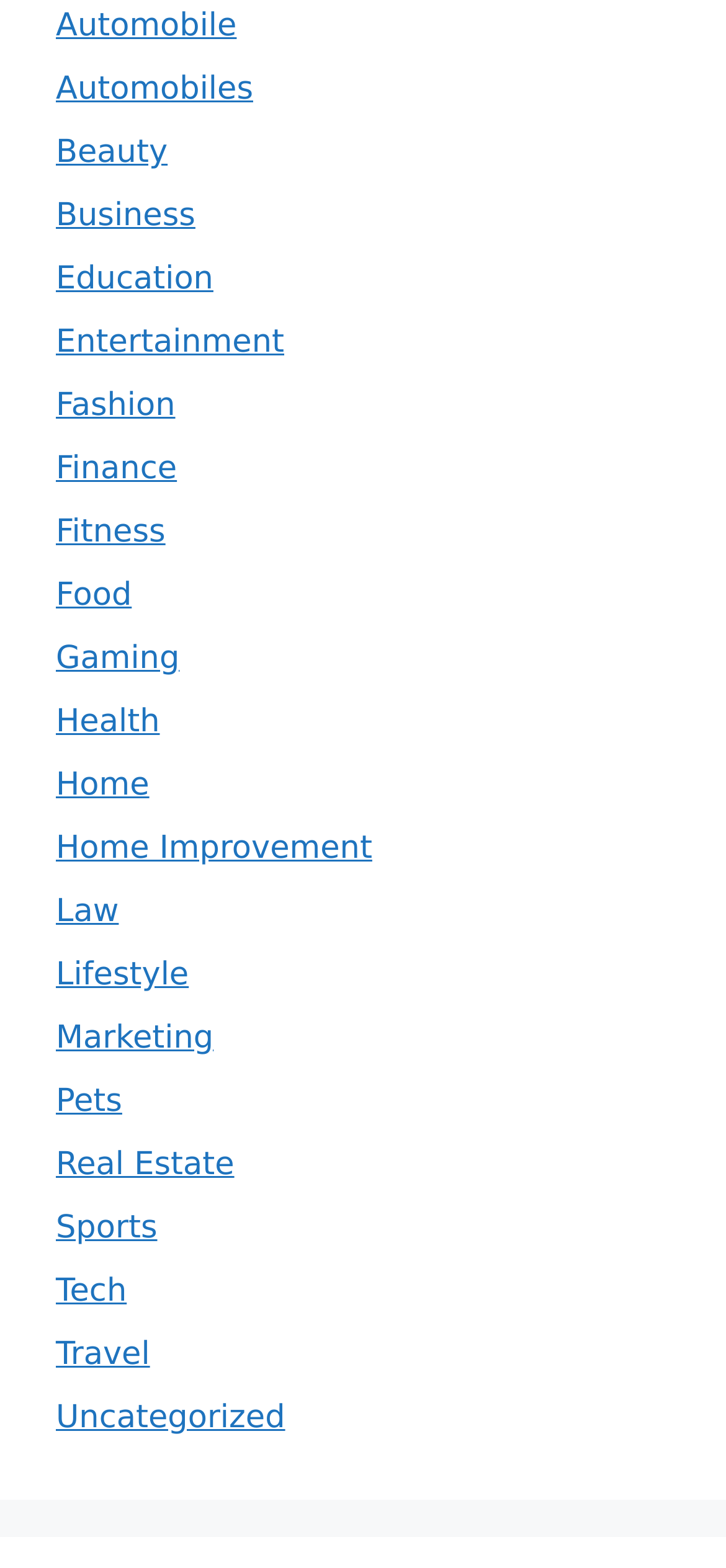Point out the bounding box coordinates of the section to click in order to follow this instruction: "Explore Fitness".

[0.077, 0.328, 0.228, 0.352]